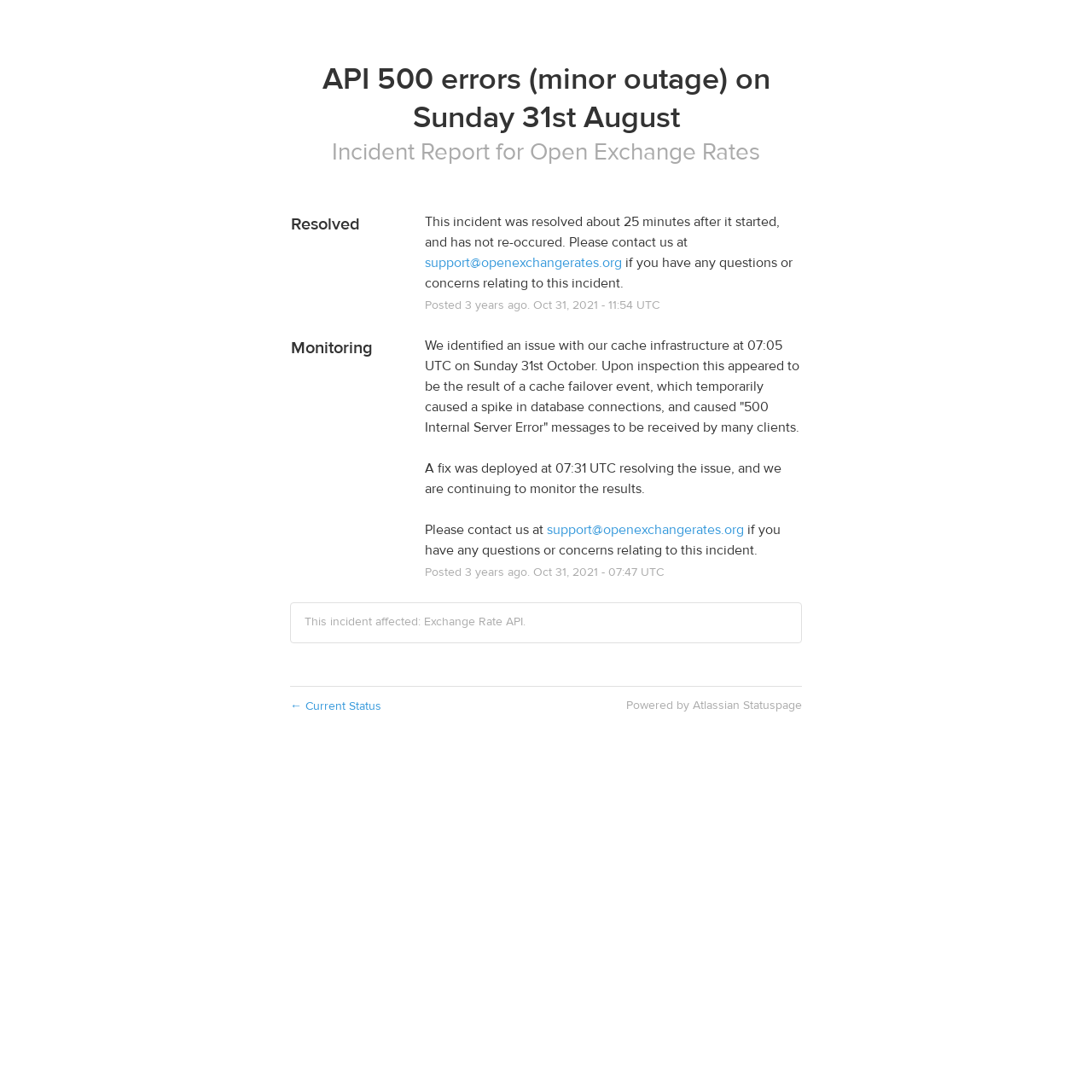Refer to the image and answer the question with as much detail as possible: What is the contact email for questions or concerns?

I identified the answer by looking at the link element with the text 'support@openexchangerates.org' at coordinates [0.389, 0.233, 0.569, 0.248] and [0.501, 0.477, 0.681, 0.493]. This email address is provided as a contact for questions or concerns related to the incident.